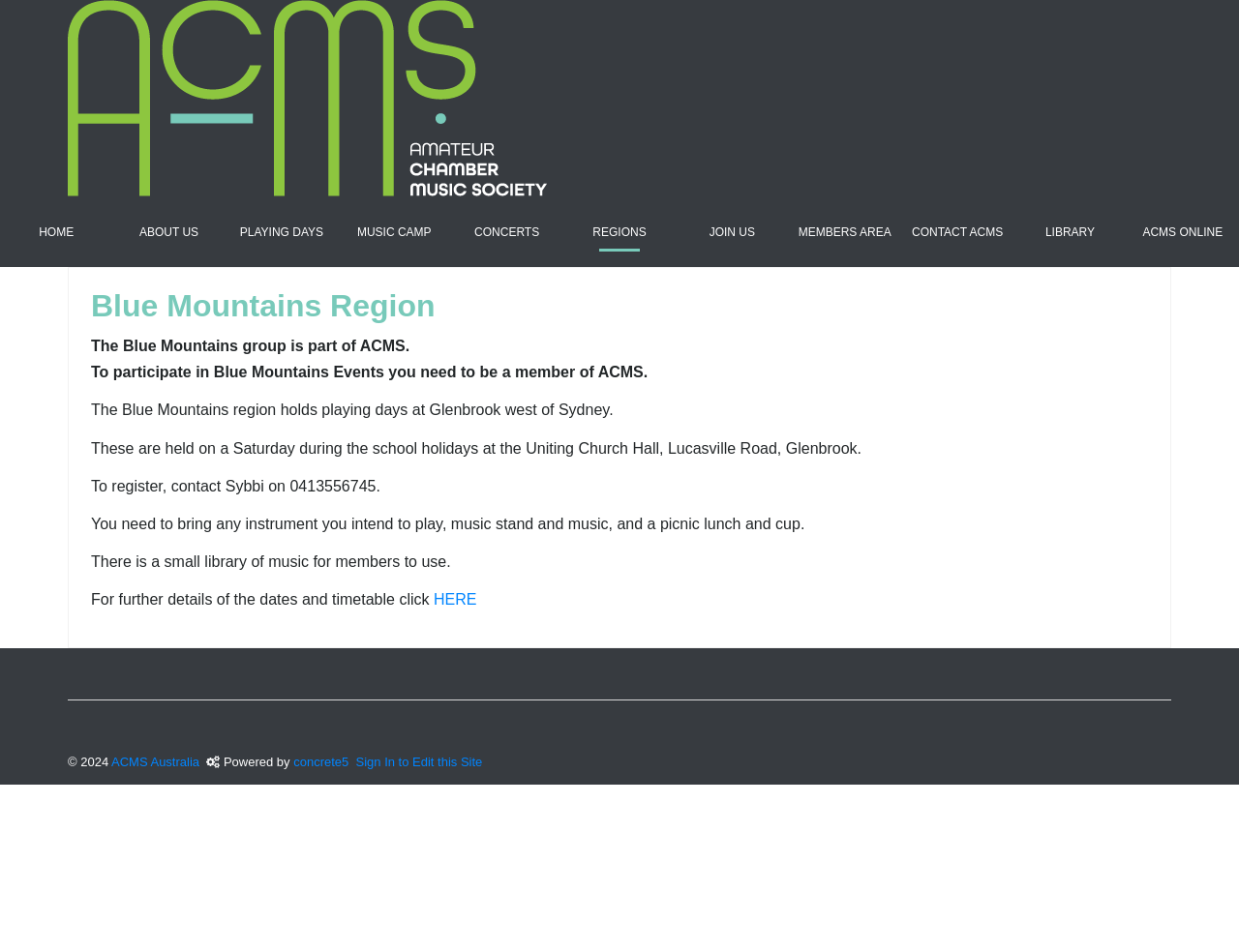Provide the bounding box coordinates for the area that should be clicked to complete the instruction: "Click on the HOME link".

[0.0, 0.227, 0.091, 0.261]